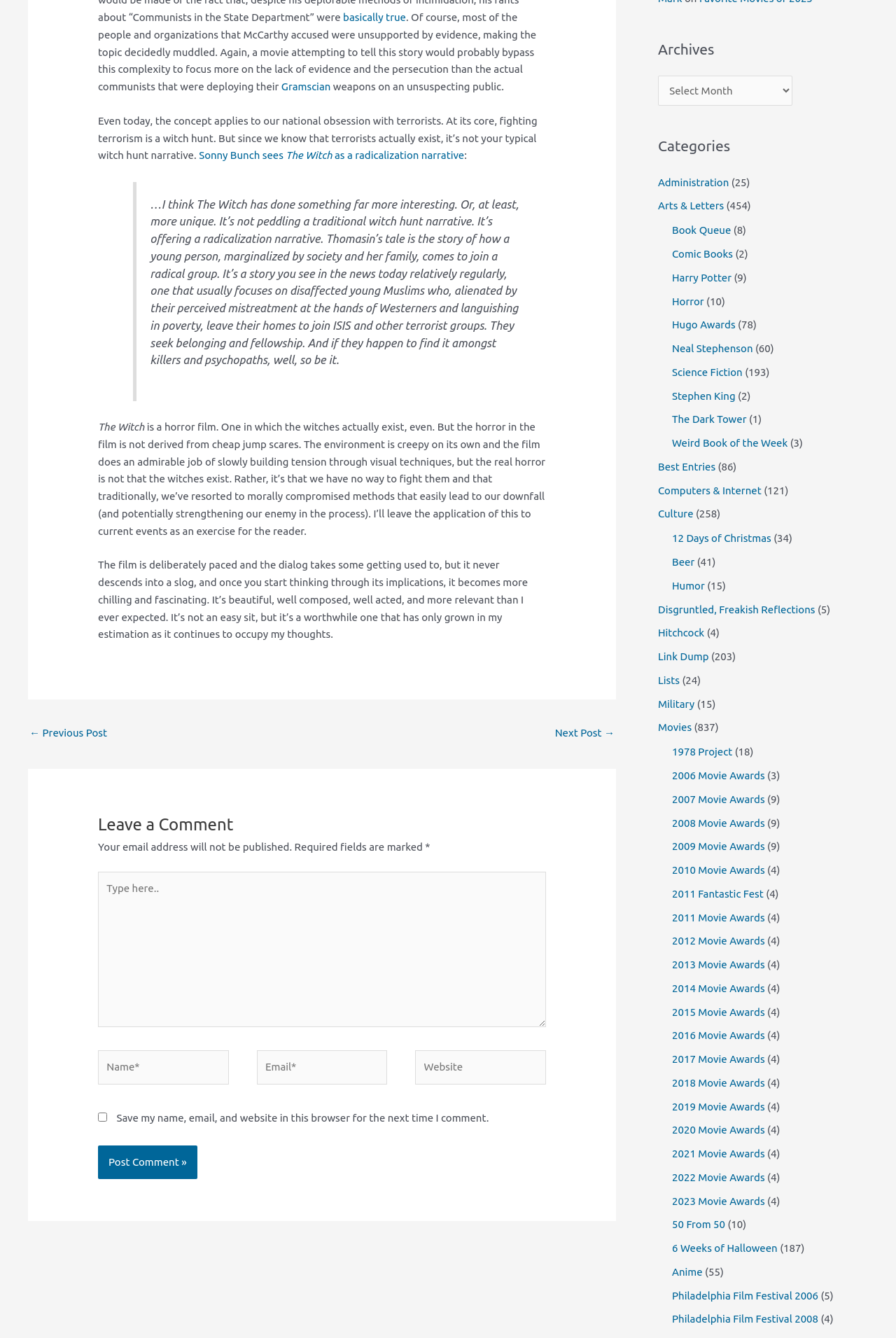What is the name of the person who sees The Witch as a radicalization narrative?
Answer with a single word or short phrase according to what you see in the image.

Sonny Bunch